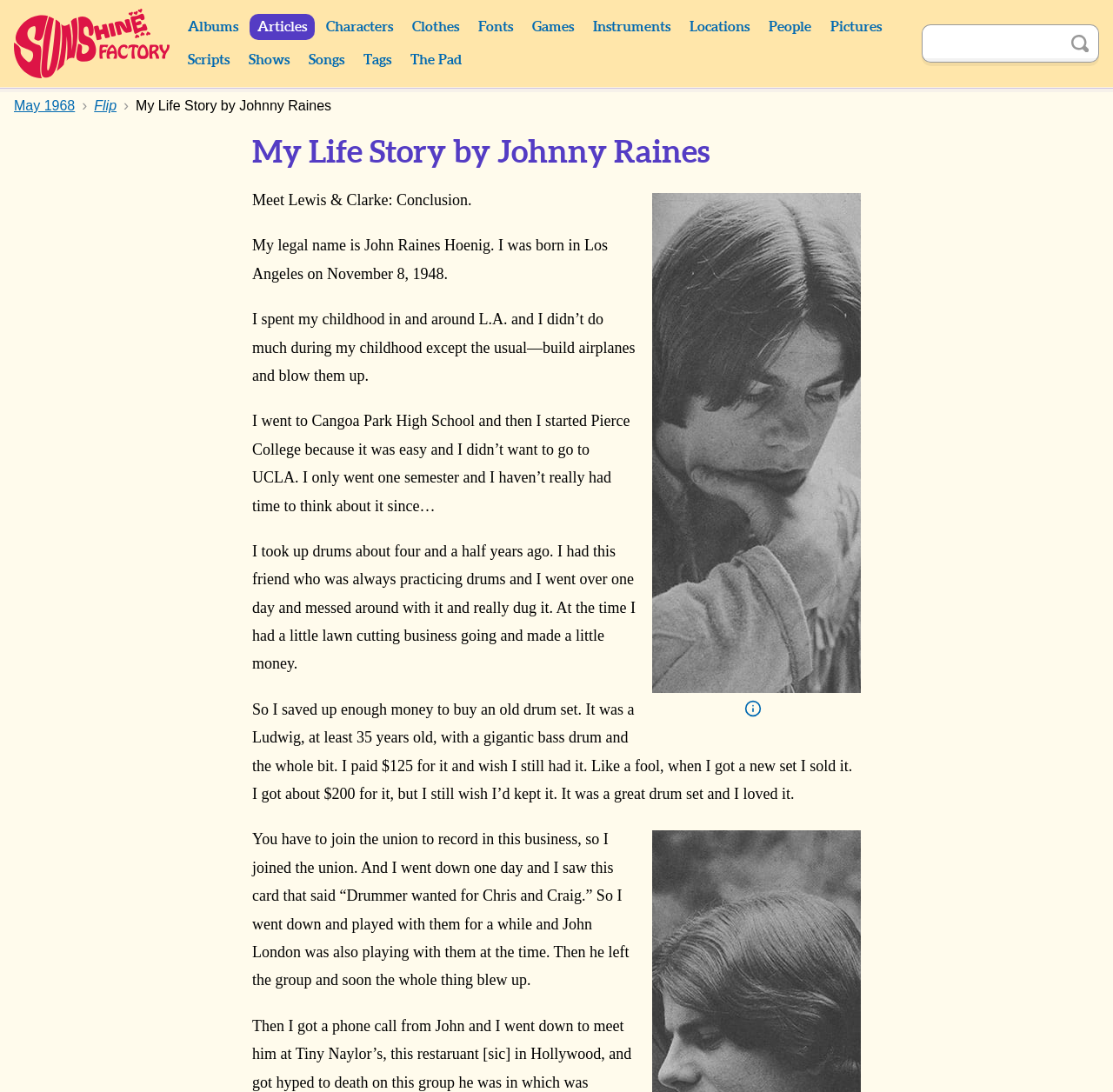Please determine the bounding box coordinates of the element to click in order to execute the following instruction: "Read 'Recent Posts'". The coordinates should be four float numbers between 0 and 1, specified as [left, top, right, bottom].

None